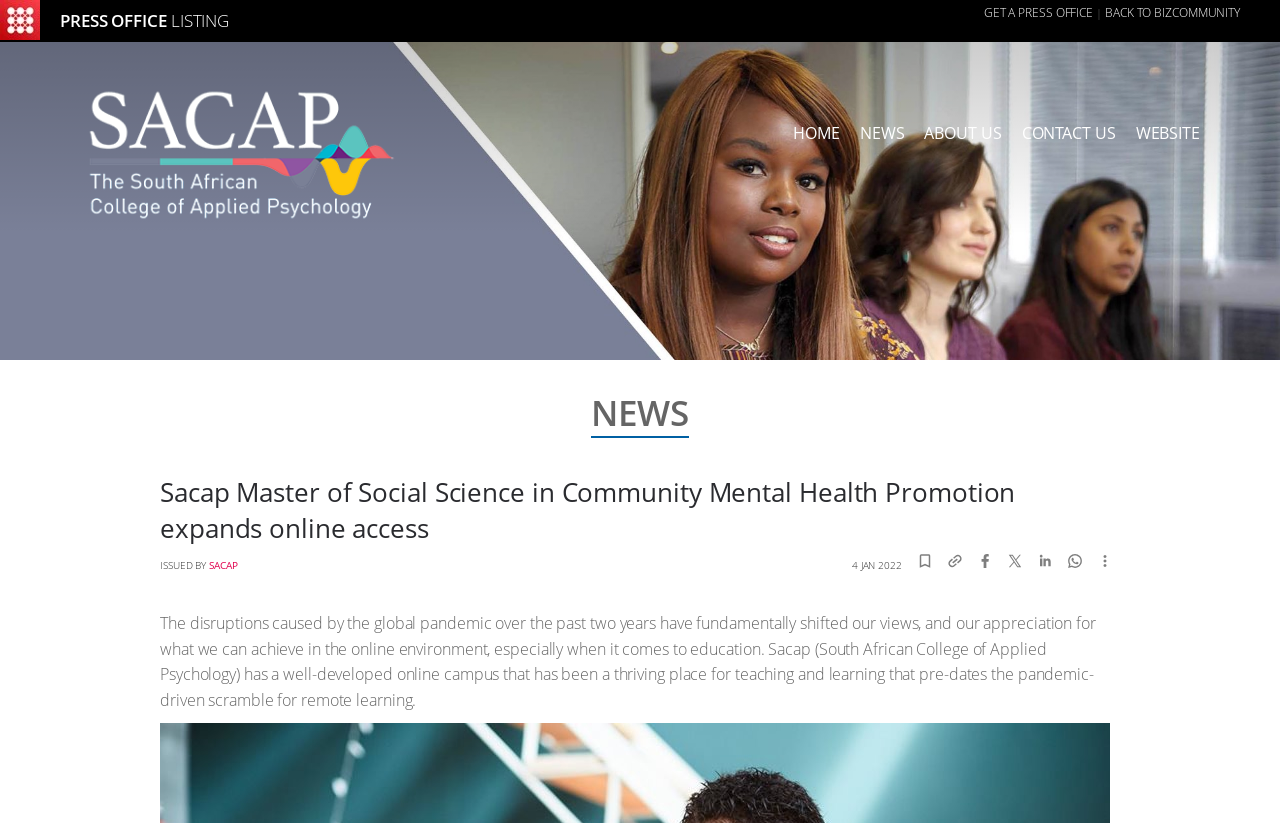Identify the bounding box coordinates of the element that should be clicked to fulfill this task: "Go back to Bizcommunity". The coordinates should be provided as four float numbers between 0 and 1, i.e., [left, top, right, bottom].

[0.863, 0.0, 0.969, 0.031]